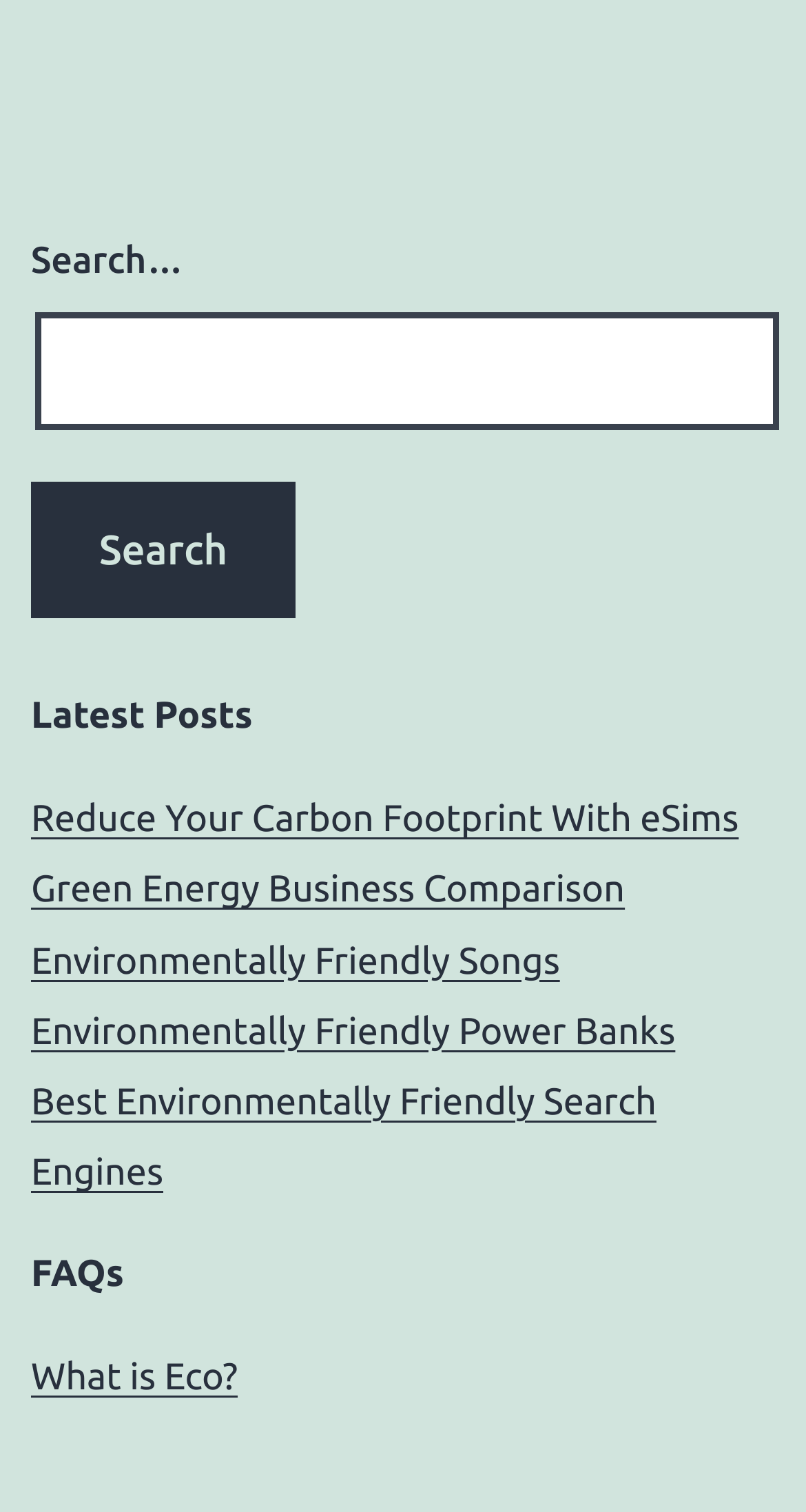Analyze the image and deliver a detailed answer to the question: What is the purpose of the search box?

The search box is located at the top of the webpage, and it has a placeholder text 'Search…' and a search button next to it, indicating that its purpose is to allow users to search for something.